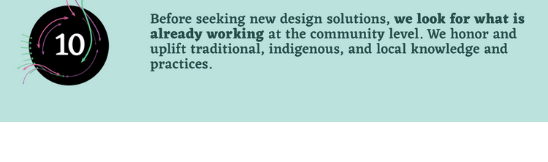Detail the scene shown in the image extensively.

The image presents a powerful message encapsulated within a design that combines text and visuals. At the forefront is the number "10," prominently displayed within a circular graphic, suggesting its significance as a key principle or guideline. The text accompanying the number reads: “Before seeking new design solutions, we look for what is already working at the community level. We honor and uplift traditional, indigenous, and local knowledge and practices.” This statement emphasizes the importance of acknowledging existing frameworks and practices within communities before innovating or implementing new solutions. The overall design employs a soft green background, which enhances readability and creates a sense of calm, while the circular element around the number lends a modern and artistic flair, inviting viewers to reflect on the relevance of community engagement in design processes.